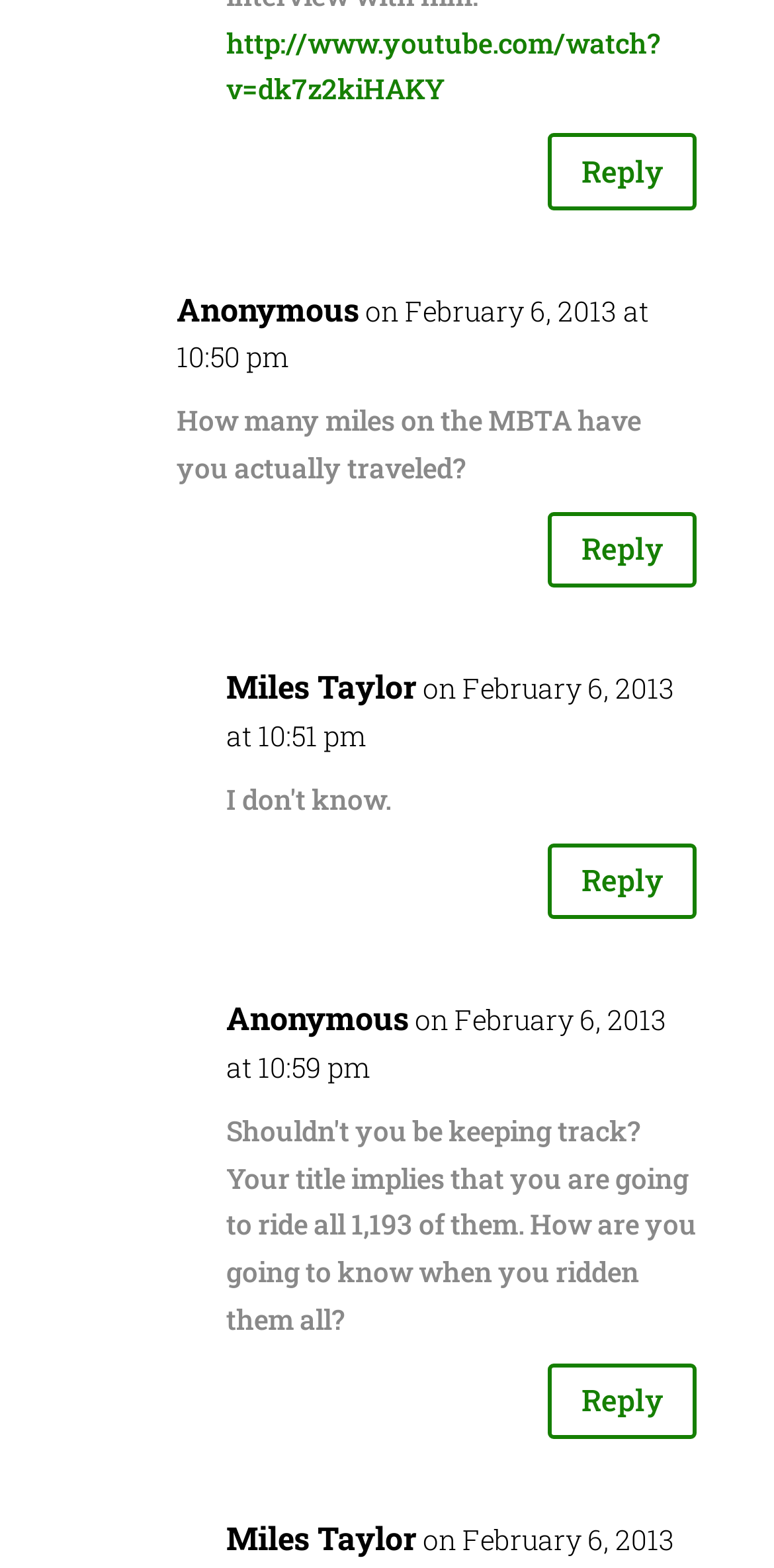How many reply links are there in the webpage?
Provide a detailed answer to the question, using the image to inform your response.

I counted the number of reply links by looking at the article elements, which contain link elements with the text 'Reply to ...'. I found four such links, indicating that there are four reply links in the webpage.